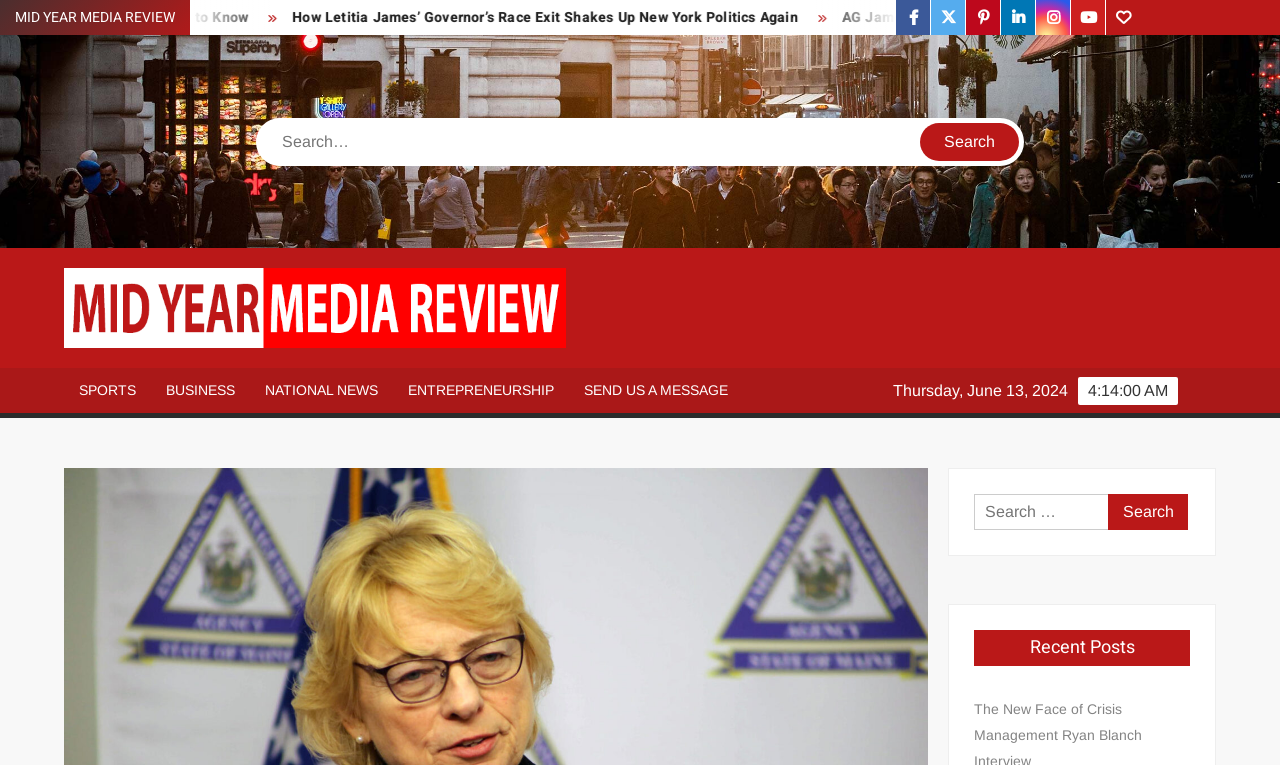Use a single word or phrase to answer the question: What is the category of the link 'SPORTS'?

Primary Menu